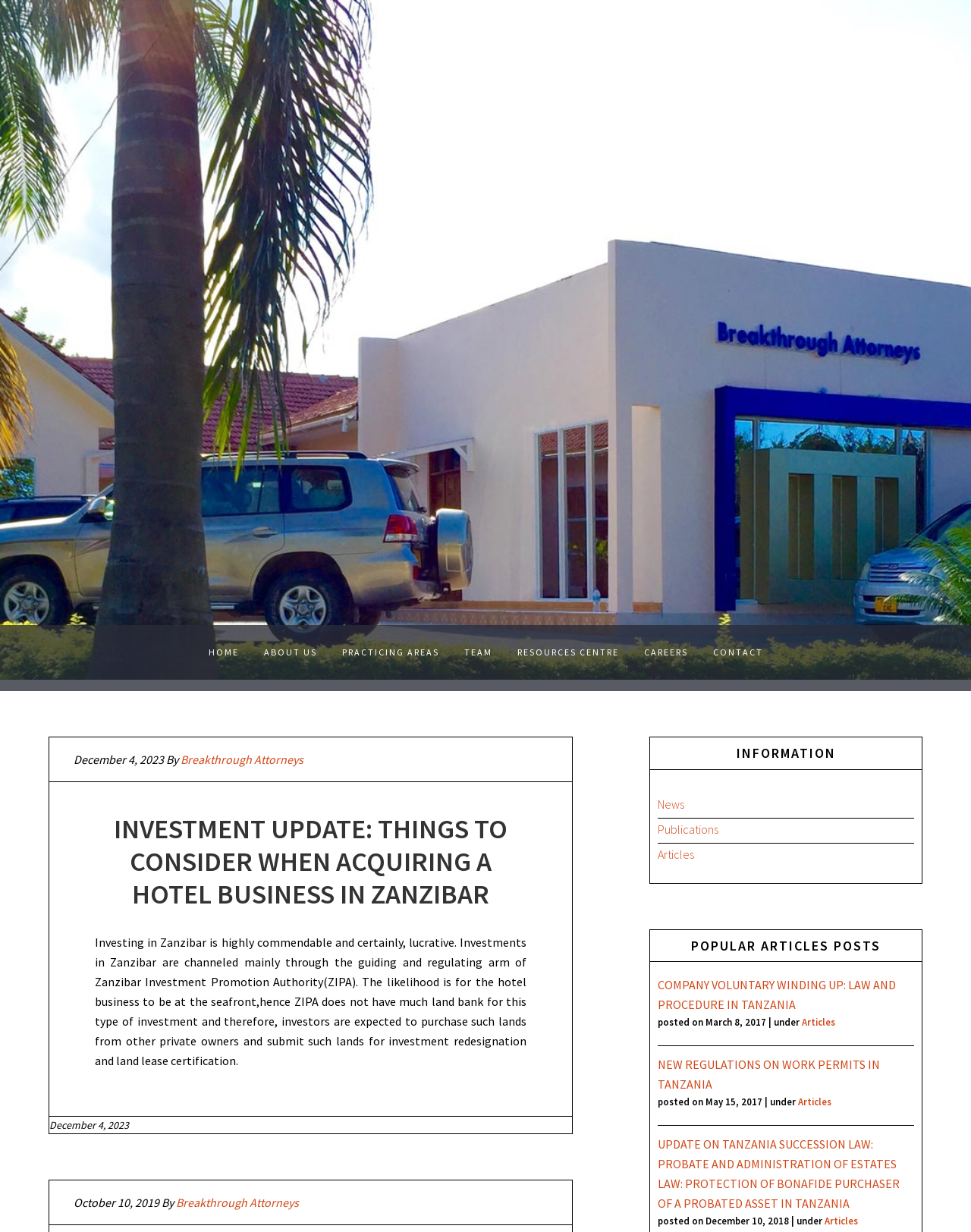Determine the bounding box coordinates for the clickable element required to fulfill the instruction: "Browse NEWS". Provide the coordinates as four float numbers between 0 and 1, i.e., [left, top, right, bottom].

[0.677, 0.646, 0.705, 0.659]